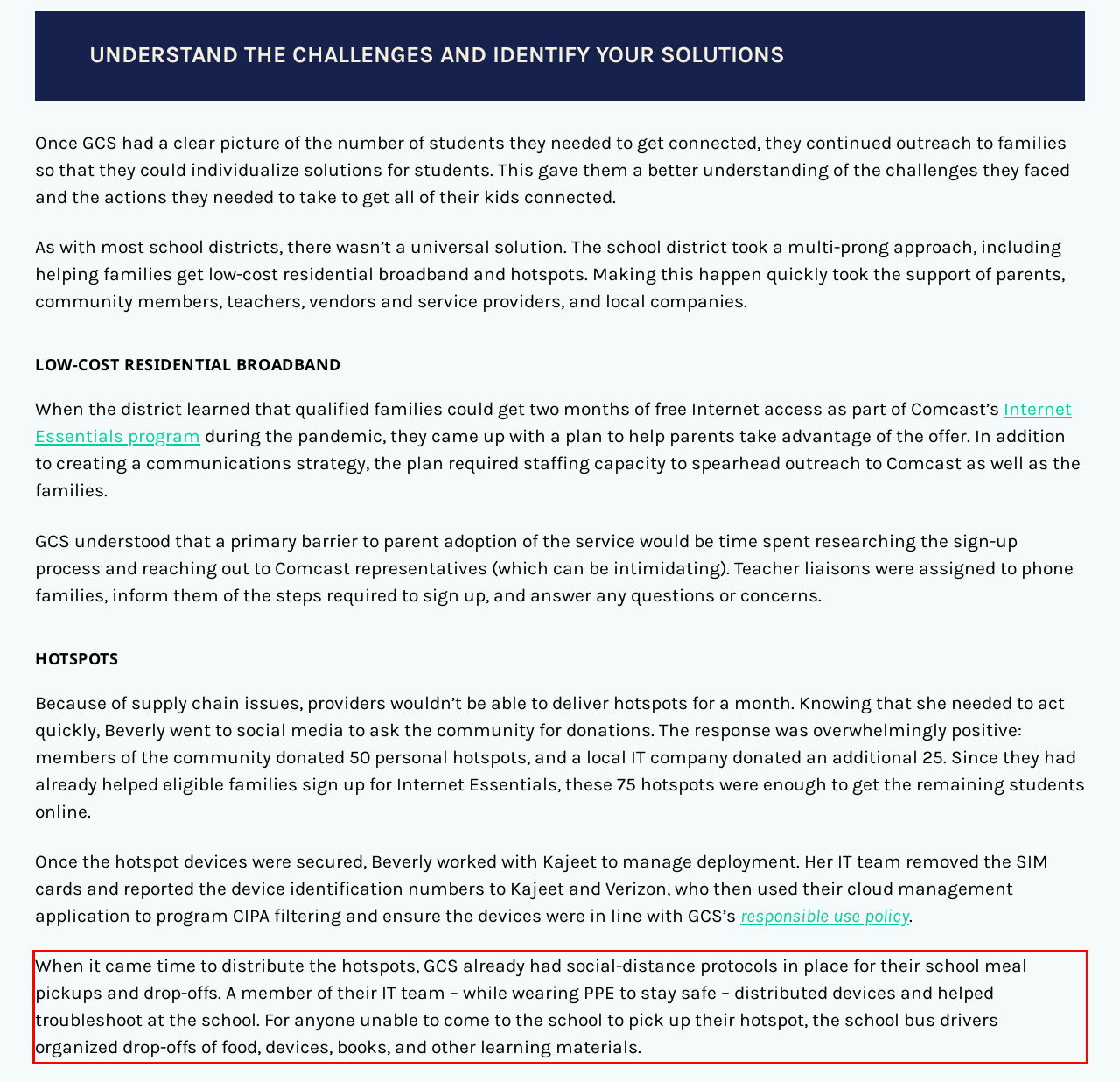Identify the text inside the red bounding box on the provided webpage screenshot by performing OCR.

When it came time to distribute the hotspots, GCS already had social-distance protocols in place for their school meal pickups and drop-offs. A member of their IT team – while wearing PPE to stay safe – distributed devices and helped troubleshoot at the school. For anyone unable to come to the school to pick up their hotspot, the school bus drivers organized drop-offs of food, devices, books, and other learning materials.